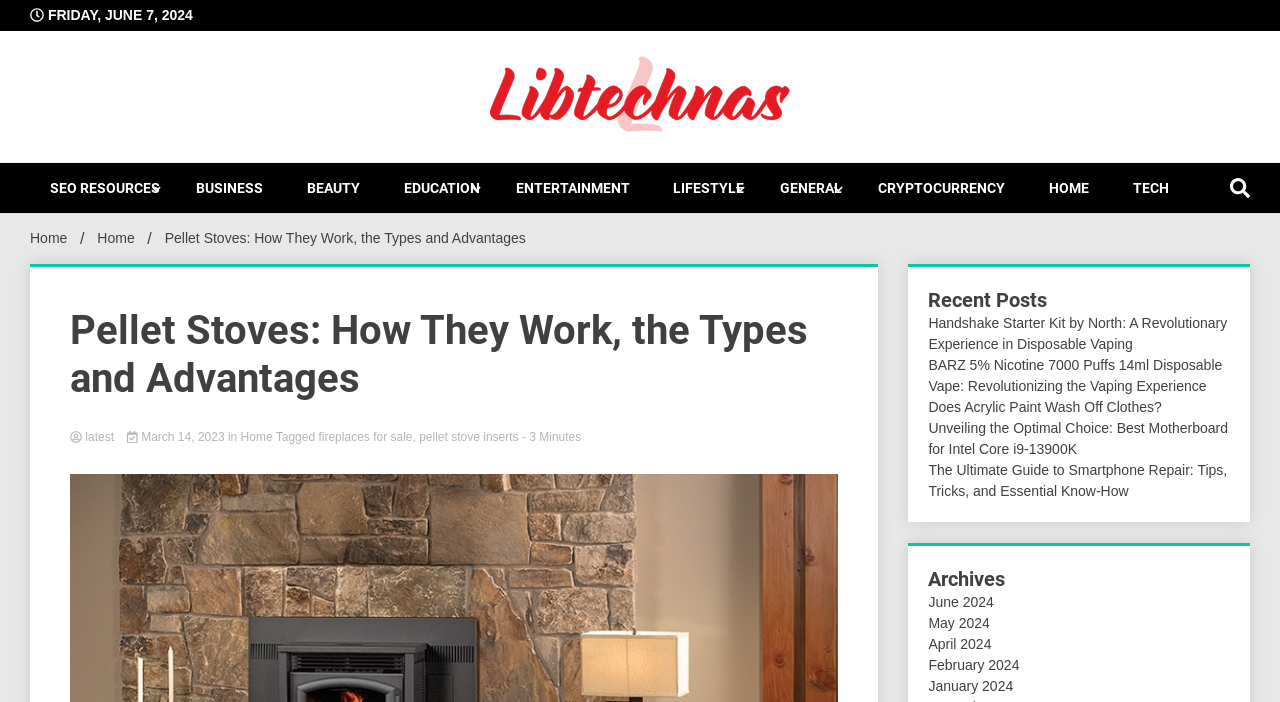Please find the bounding box coordinates of the element's region to be clicked to carry out this instruction: "View the 'Archives' section".

[0.725, 0.806, 0.961, 0.843]